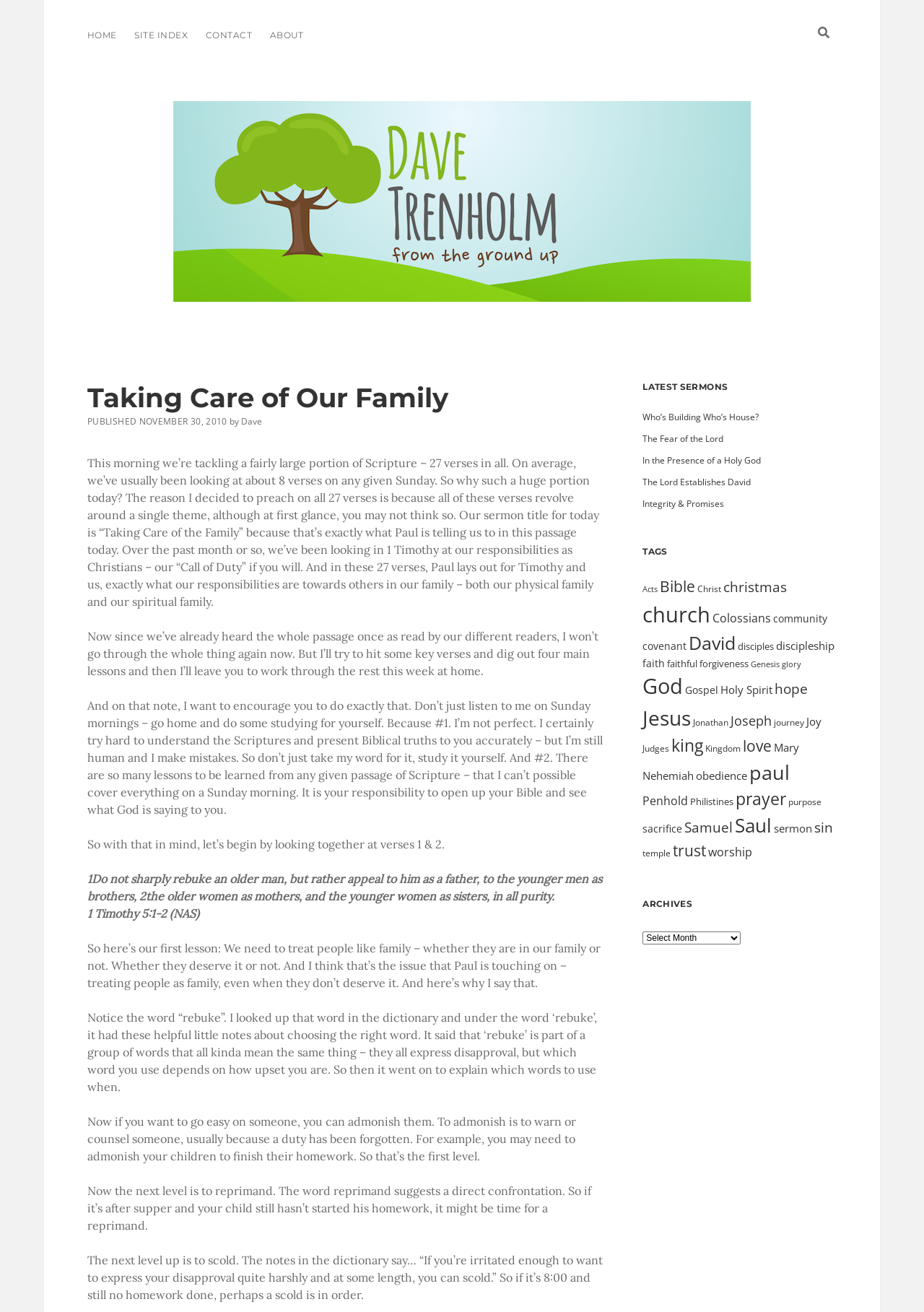Provide a thorough description of the webpage you see.

The webpage is titled "Taking Care of our Family" and is part of the website DaveTrenholm.com. At the top of the page, there is a navigation menu with links to "HOME", "SITE INDEX", "CONTACT", and "ABOUT". On the right side of the navigation menu, there is a search bar with a magnifying glass icon.

Below the navigation menu, there is a large header section with the title "Taking Care of Our Family" and a subtitle "PUBLISHED NOVEMBER 30, 2010 by Dave". This section also contains a brief introduction to the sermon, which is the main content of the page.

The sermon is divided into several sections, each with a heading and a block of text. The text is a transcript of a sermon, and it discusses the importance of treating people like family, even when they don't deserve it. The sermon also explores the concept of "rebuke" and how it differs from other forms of disapproval, such as admonishing, reprimanding, and scolding.

On the right side of the page, there is a sidebar with several sections. The top section is titled "LATEST SERMONS" and lists several links to other sermons. Below that, there is a section titled "TAGS" with a long list of links to various topics, such as "Acts", "Bible", "Christ", and "church". Each topic has a number of items associated with it, ranging from 9 to 51.

Overall, the webpage is a blog post or sermon transcript with a simple layout and a focus on the content of the sermon.